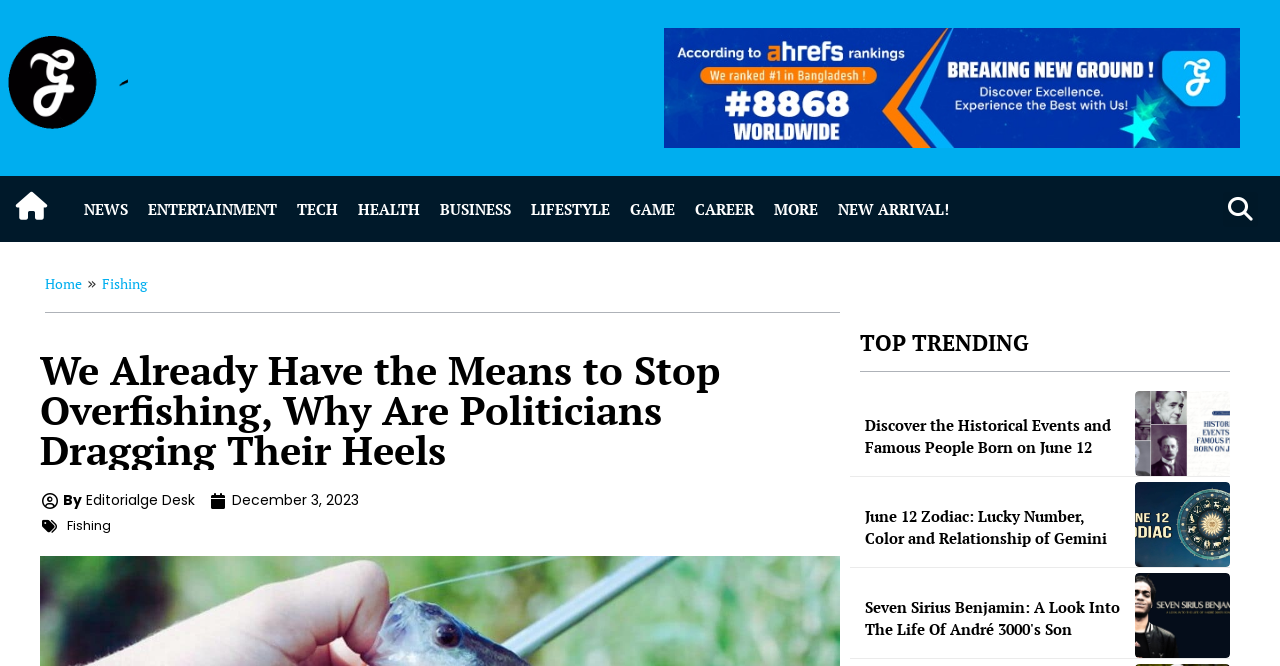From the details in the image, provide a thorough response to the question: What is the date of the article?

I found the date by examining the link element with the text 'December 3, 2023', which is located below the article title and above the author's name.